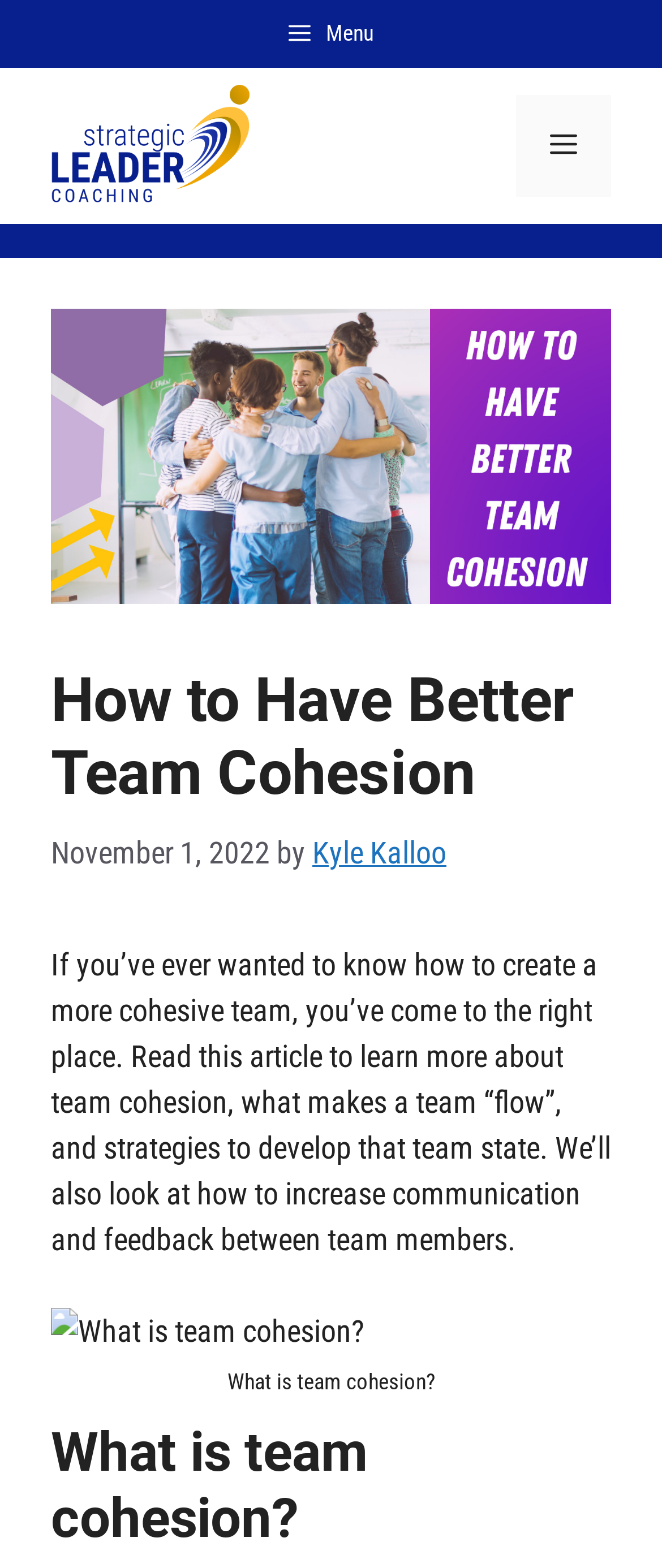What is the topic of the article?
Please look at the screenshot and answer using one word or phrase.

Team cohesion